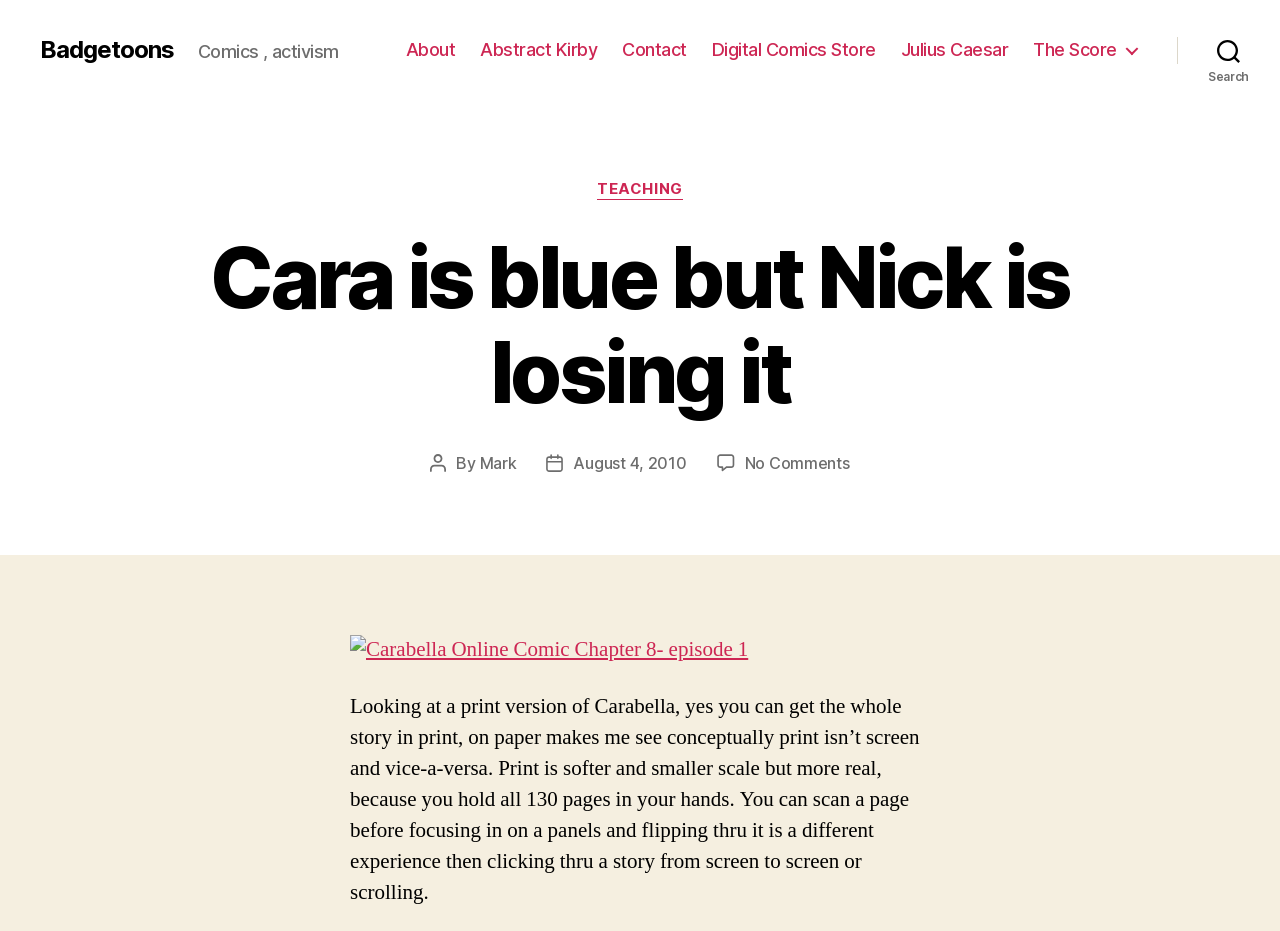Pinpoint the bounding box coordinates for the area that should be clicked to perform the following instruction: "Read the post 'Addressing Disparities and Promoting Health Equity in the Workplace'".

None